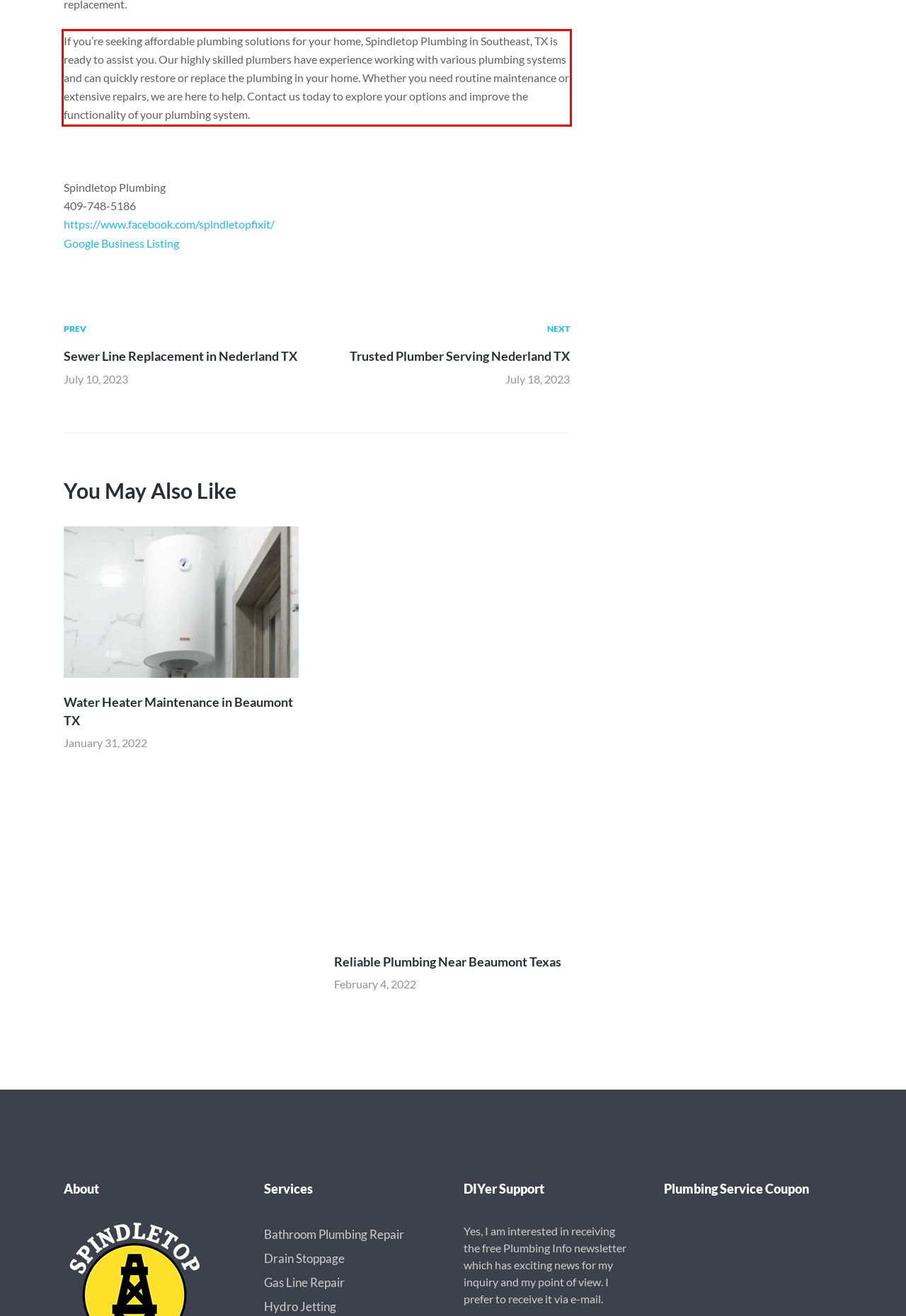Review the webpage screenshot provided, and perform OCR to extract the text from the red bounding box.

If you’re seeking affordable plumbing solutions for your home, Spindletop Plumbing in Southeast, TX is ready to assist you. Our highly skilled plumbers have experience working with various plumbing systems and can quickly restore or replace the plumbing in your home. Whether you need routine maintenance or extensive repairs, we are here to help. Contact us today to explore your options and improve the functionality of your plumbing system.